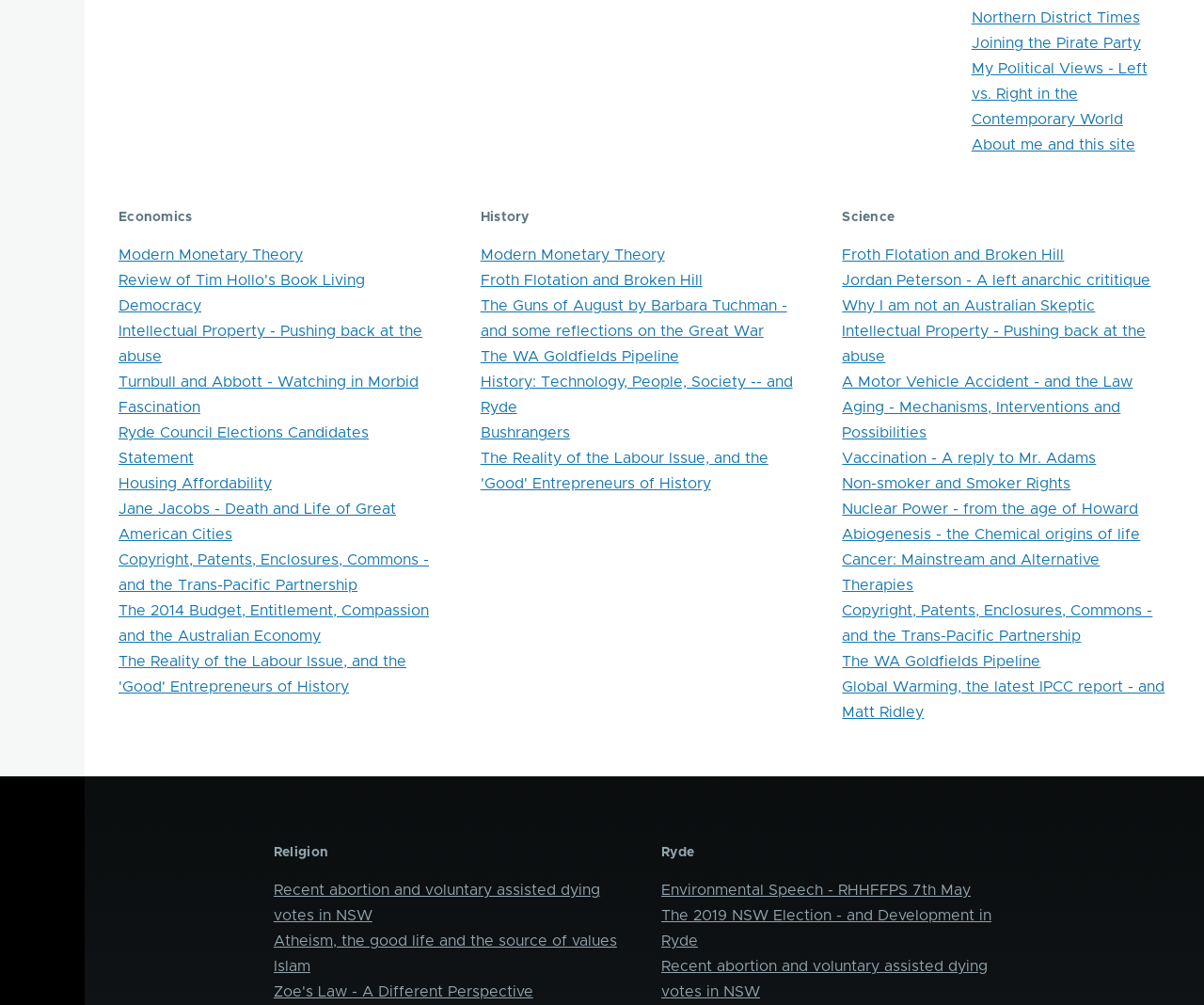Give a short answer to this question using one word or a phrase:
How many links are there under the 'Economics' heading?

10